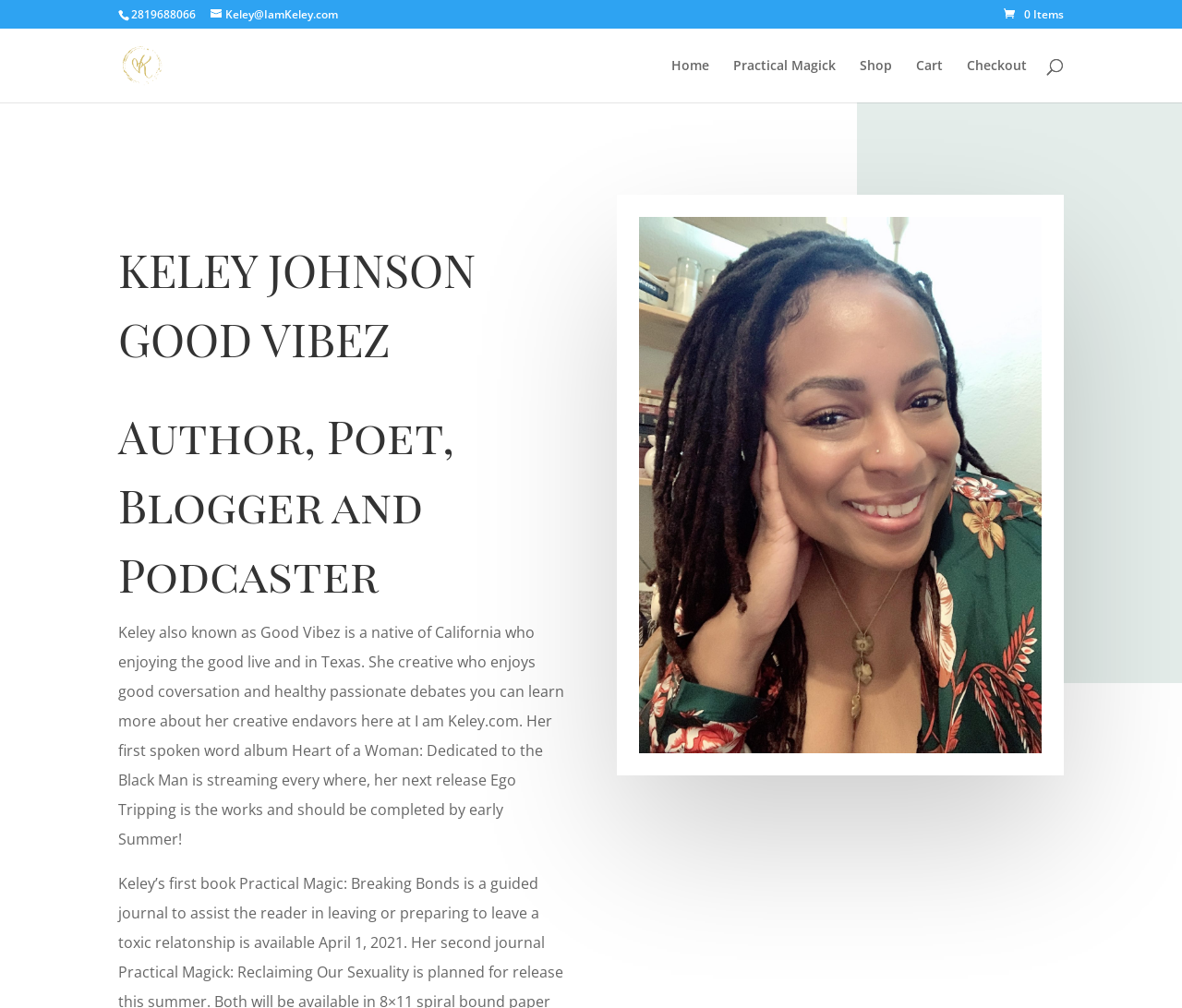Can you identify the bounding box coordinates of the clickable region needed to carry out this instruction: 'search for something'? The coordinates should be four float numbers within the range of 0 to 1, stated as [left, top, right, bottom].

[0.1, 0.028, 0.9, 0.029]